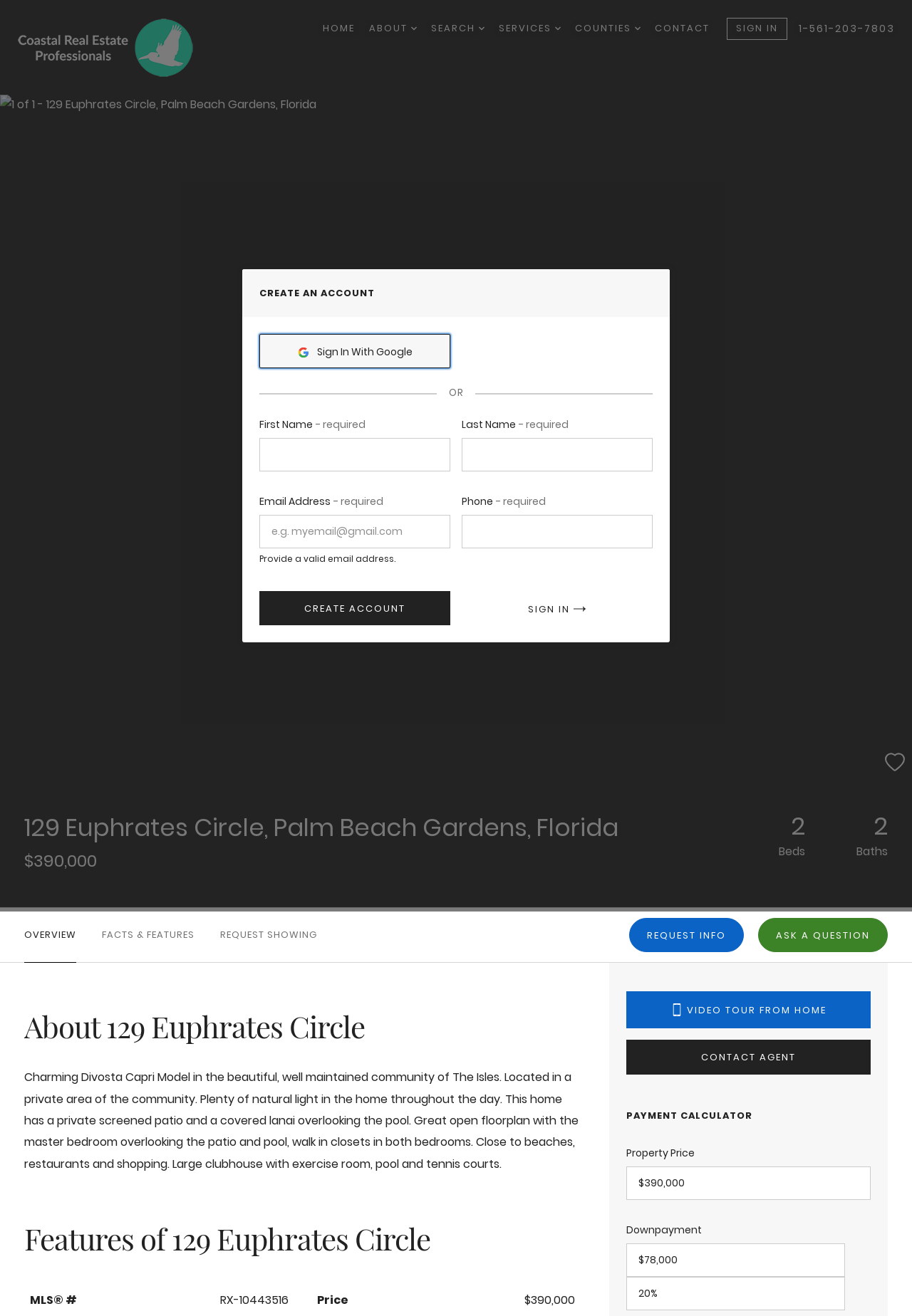Locate the bounding box coordinates of the clickable area needed to fulfill the instruction: "Create an account".

[0.284, 0.254, 0.494, 0.28]